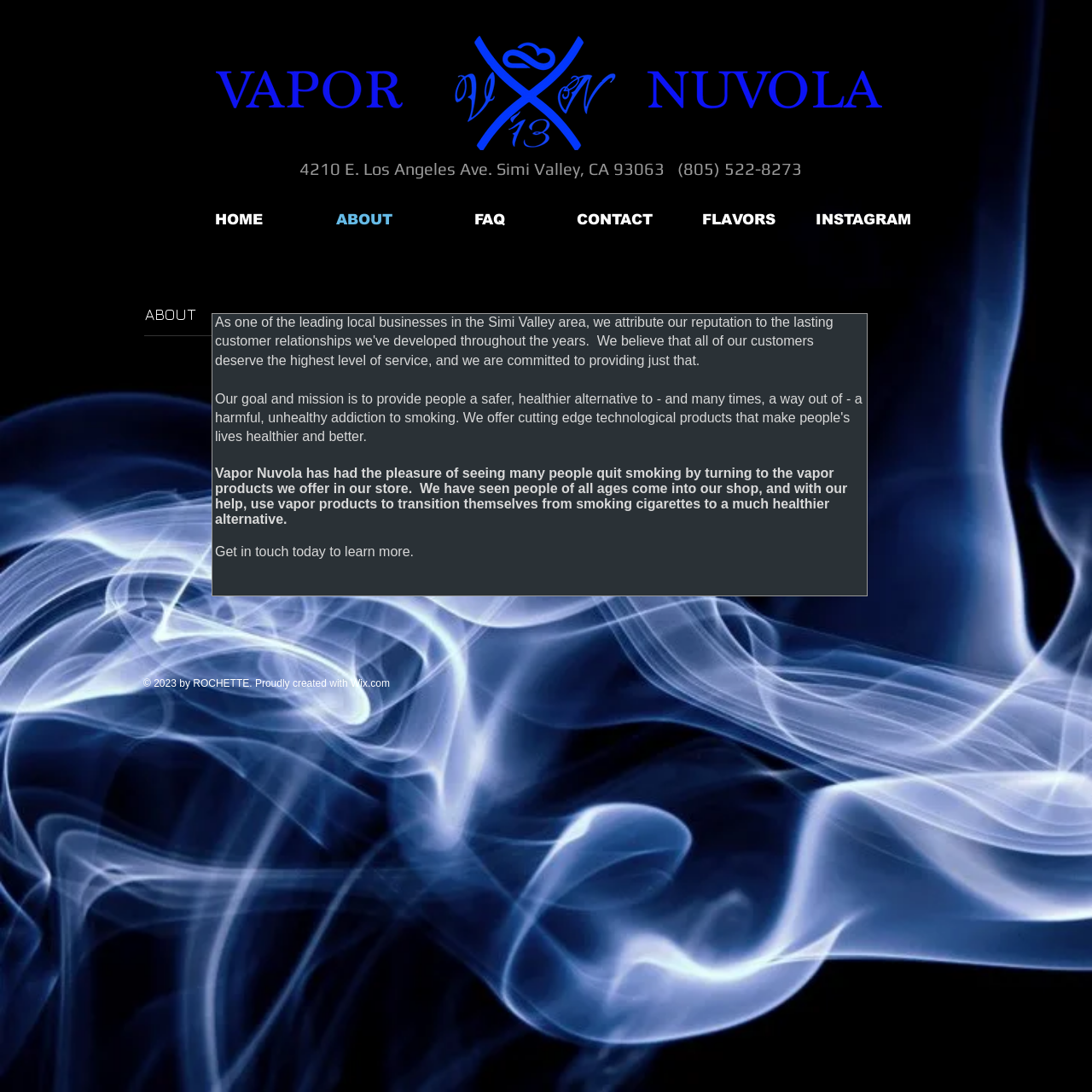What is the main topic of the page?
Please provide a comprehensive answer based on the information in the image.

I inferred the main topic of the page by looking at the heading elements and the text on the page. The page contains a heading element that says 'ABOUT' and the text describes the purpose and goal of Vapor Nuvola, suggesting that the main topic of the page is about Vapor Nuvola.